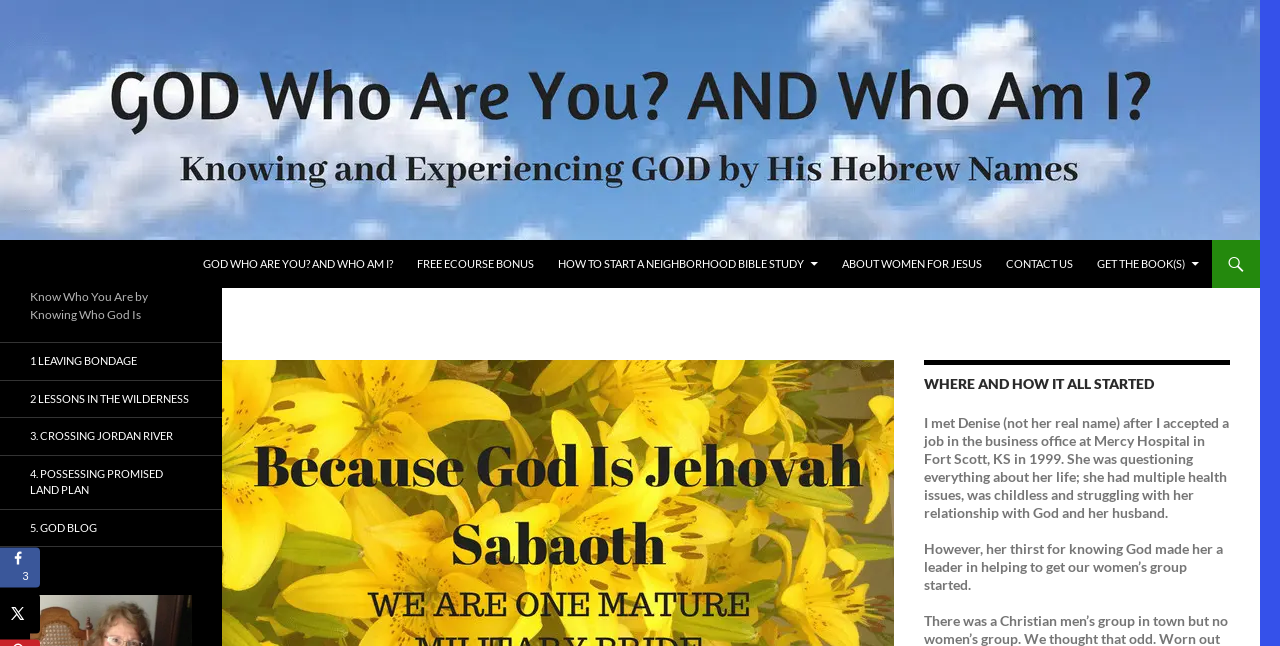Please determine the bounding box coordinates of the clickable area required to carry out the following instruction: "Get the book". The coordinates must be four float numbers between 0 and 1, represented as [left, top, right, bottom].

[0.848, 0.372, 0.946, 0.446]